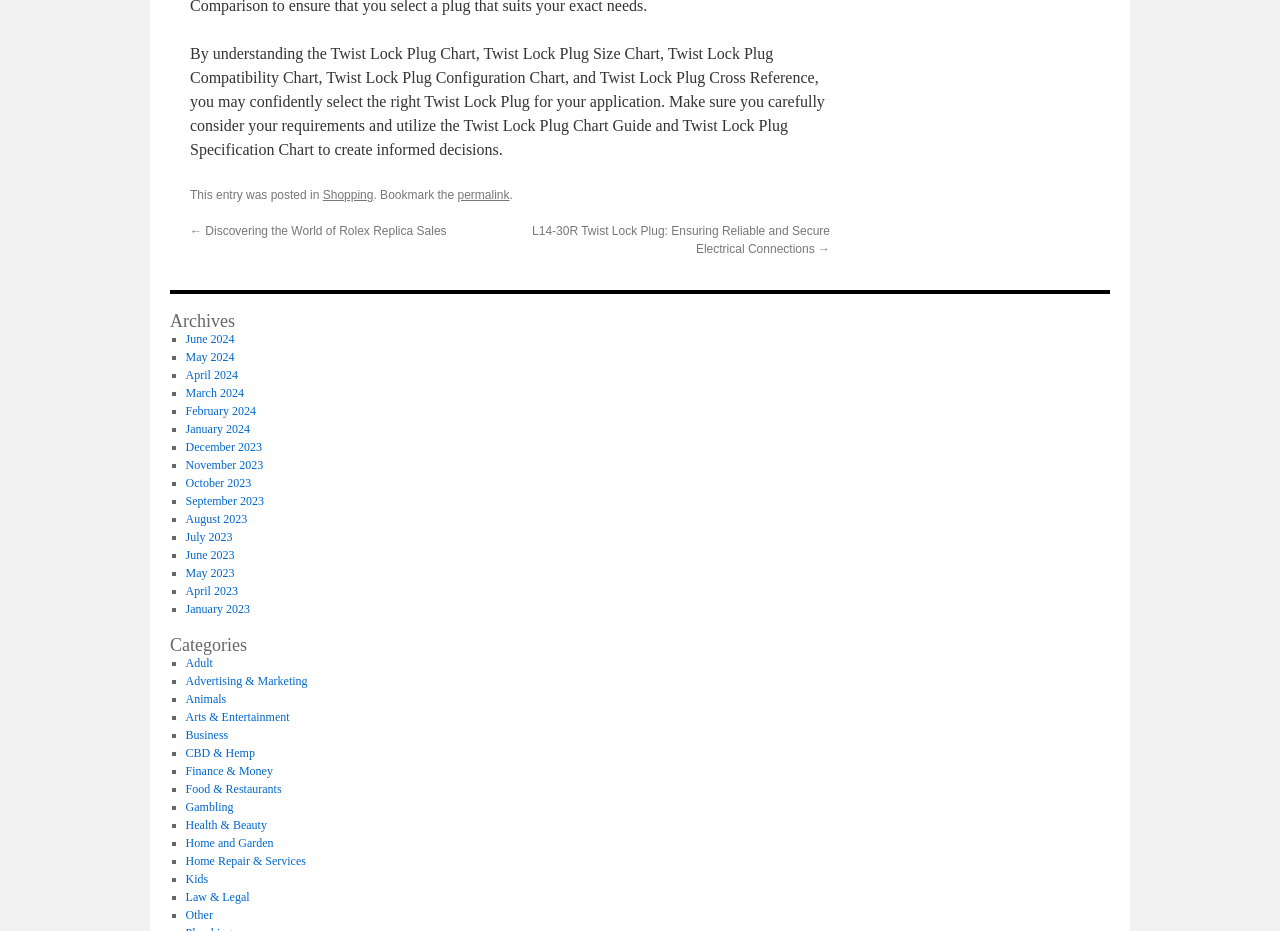Using the element description provided, determine the bounding box coordinates in the format (top-left x, top-left y, bottom-right x, bottom-right y). Ensure that all values are floating point numbers between 0 and 1. Element description: How To Leaderflip

None